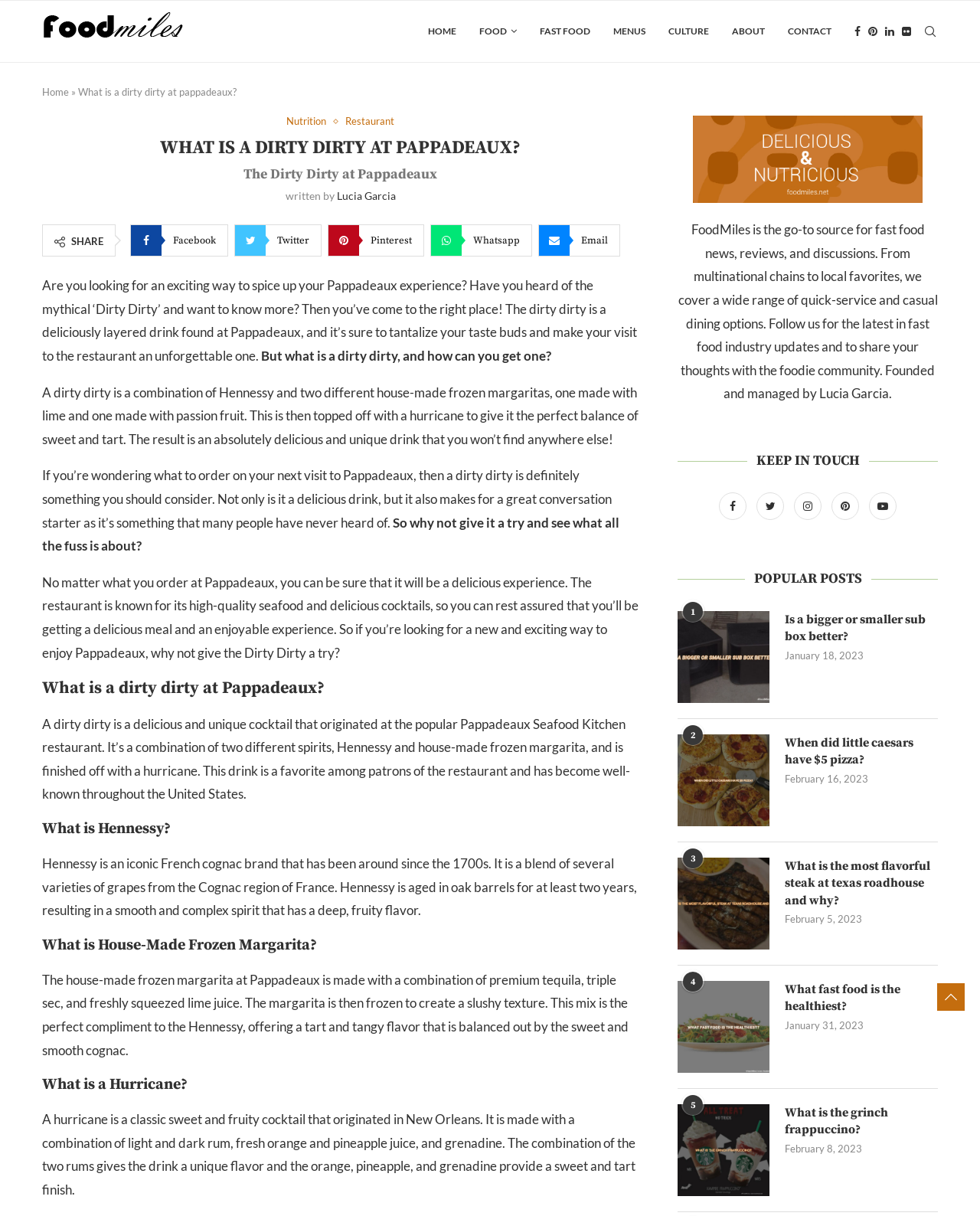Create an in-depth description of the webpage, covering main sections.

This webpage is about the "Dirty Dirty" drink at Pappadeaux Seafood Kitchen. At the top, there is a navigation menu with links to "HOME", "FOOD", "FAST FOOD", "MENUS", "CULTURE", "ABOUT", and "CONTACT". Below the navigation menu, there is a heading that reads "WHAT IS A DIRTY DIRTY AT PAPPADEAUX?" followed by a brief introduction to the drink.

The main content of the page is divided into sections, each with a heading that explains a different aspect of the "Dirty Dirty". The sections include "What is a dirty dirty at Pappadeaux?", "What is Hennessy?", "What is House-Made Frozen Margarita?", and "What is a Hurricane?". Each section provides a detailed description of the topic.

On the right side of the page, there is a complementary section that includes a brief description of the website "FoodMiles" and its purpose. Below this section, there are links to popular social media platforms, including Facebook, Twitter, Instagram, Pinterest, and Youtube.

Further down the page, there is a section titled "POPULAR POSTS" that lists several articles with links to read more. Each article has a heading, a brief summary, and a timestamp indicating when it was published.

Overall, the webpage is well-organized and easy to navigate, with clear headings and concise descriptions that provide a wealth of information about the "Dirty Dirty" drink and the Pappadeaux Seafood Kitchen restaurant.